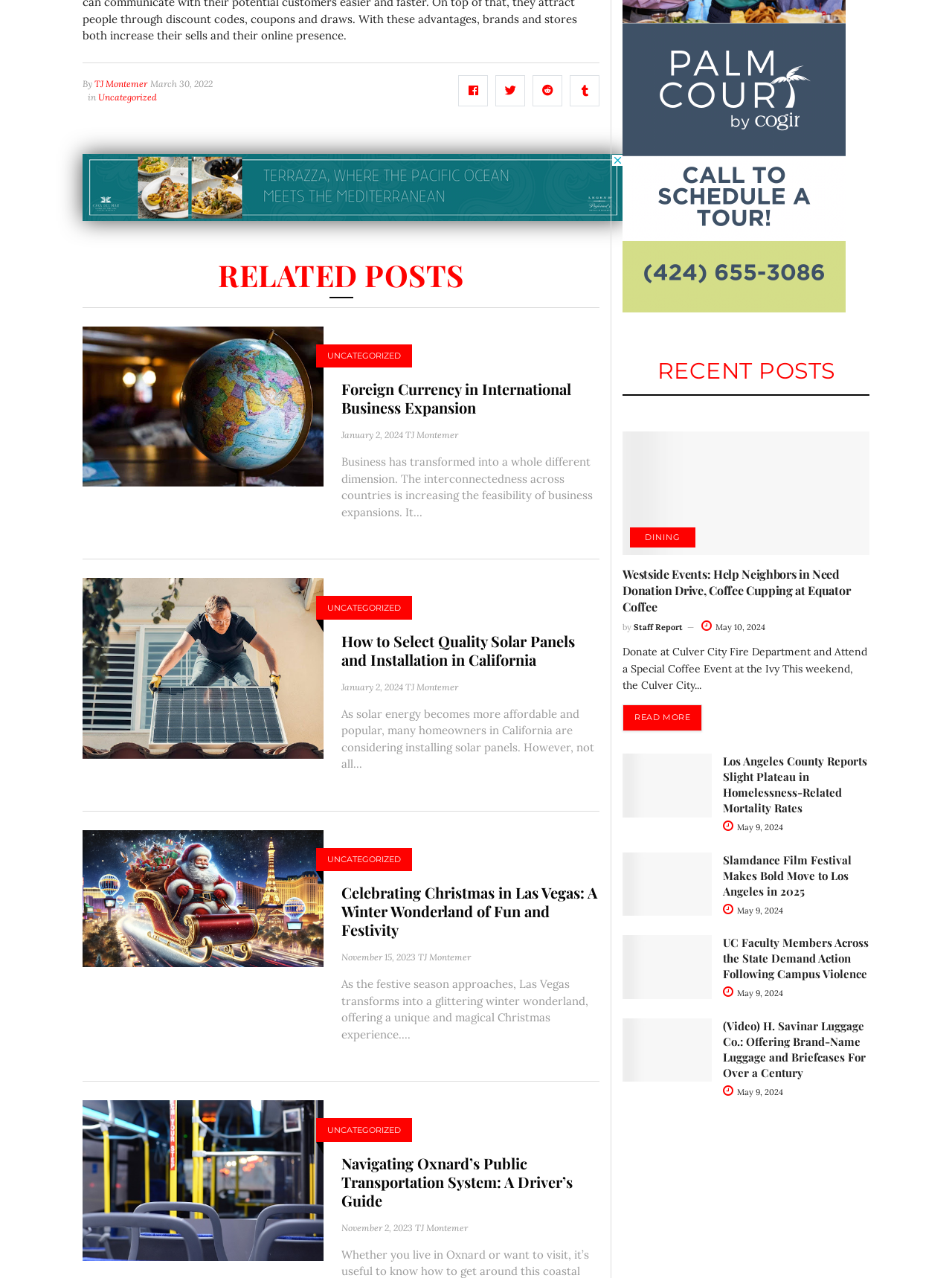Locate the coordinates of the bounding box for the clickable region that fulfills this instruction: "view the 'Westside Events: Help Neighbors in Need Donation Drive, Coffee Cupping at Equator Coffee' image".

[0.654, 0.337, 0.913, 0.531]